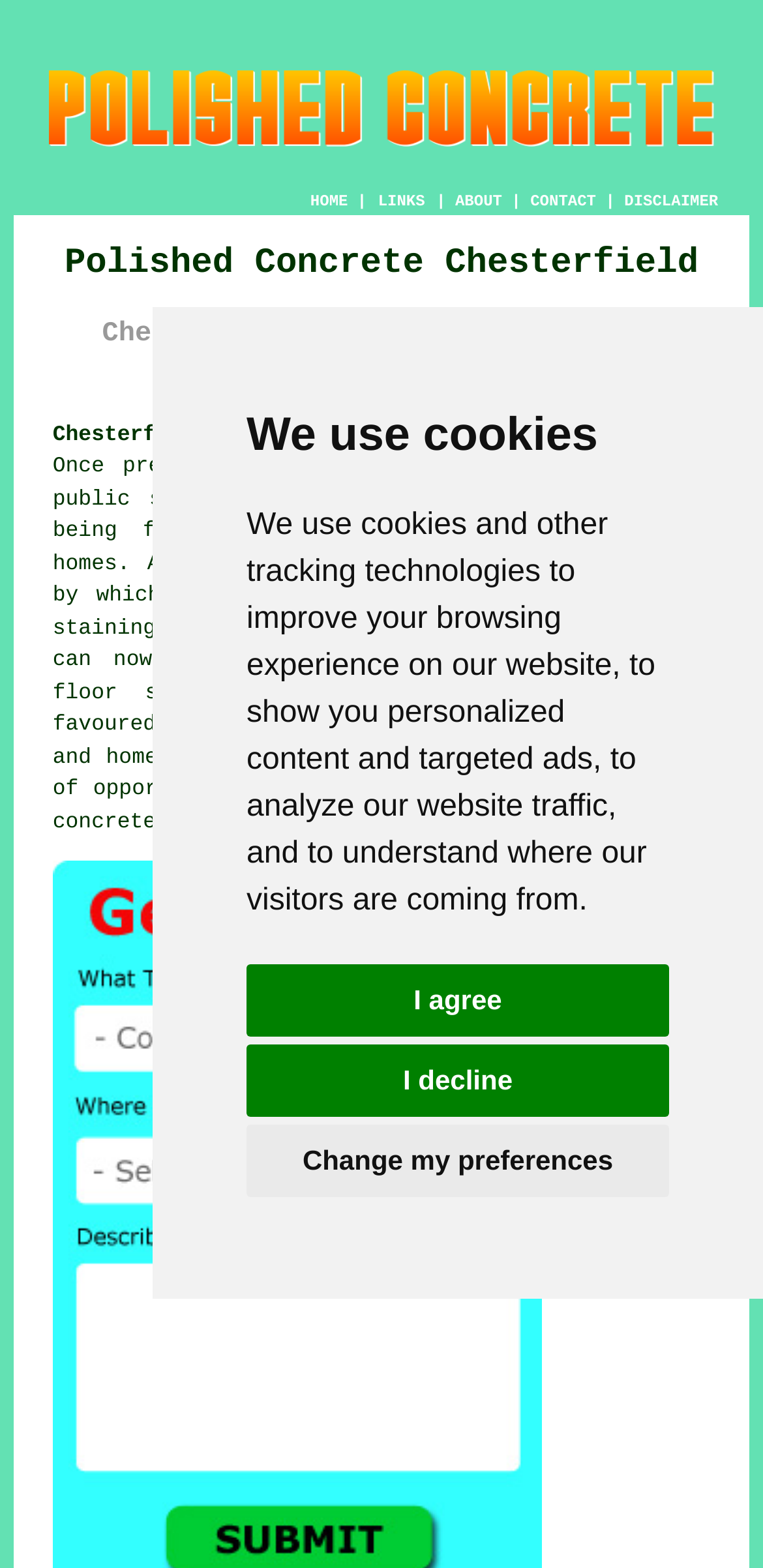What is the purpose of staining and sealing methods?
Answer with a single word or phrase by referring to the visual content.

Increase visual appeal